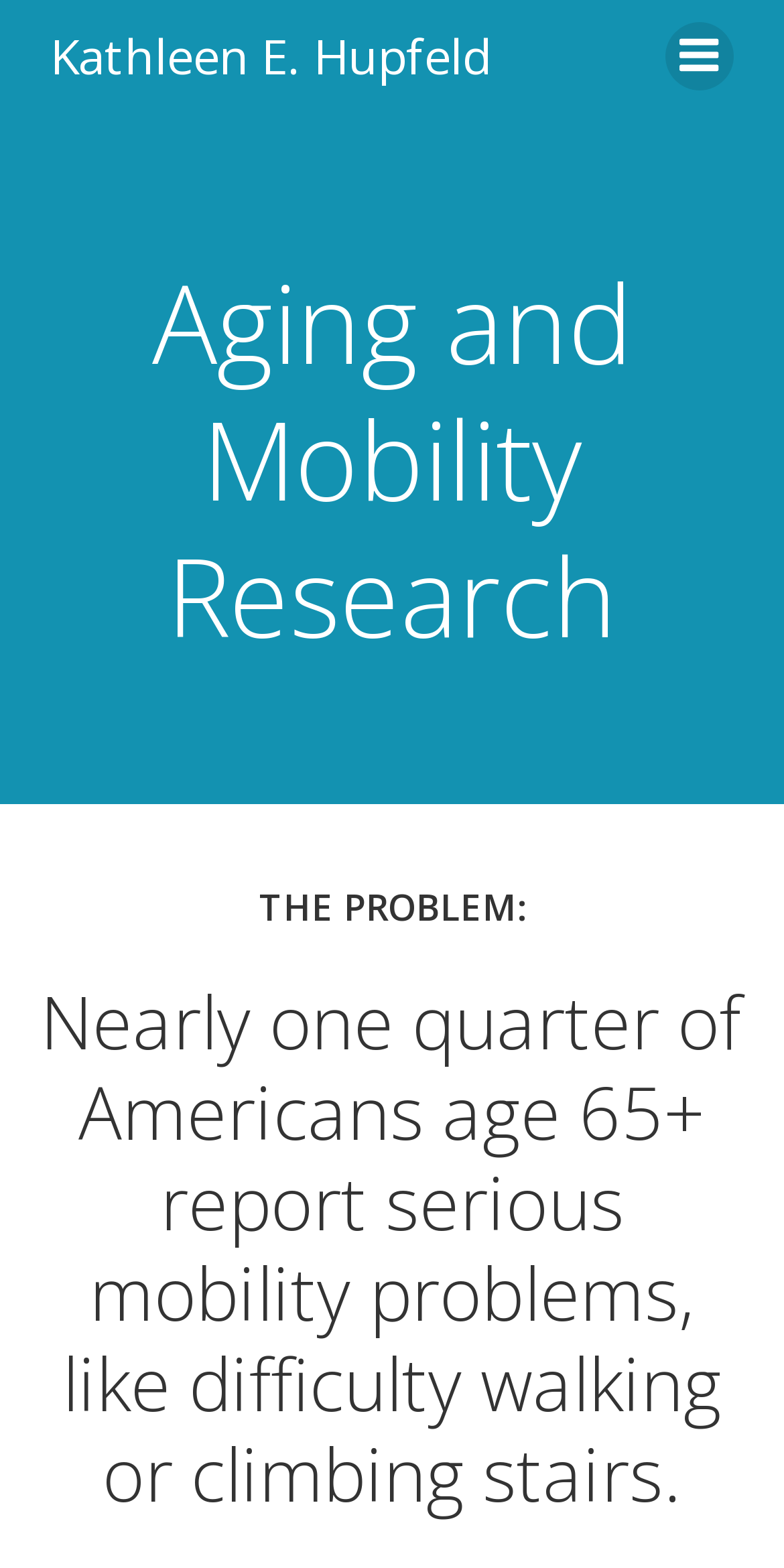Determine the bounding box coordinates for the UI element described. Format the coordinates as (top-left x, top-left y, bottom-right x, bottom-right y) and ensure all values are between 0 and 1. Element description: Kathleen E. Hupfeld

[0.064, 0.013, 0.626, 0.059]